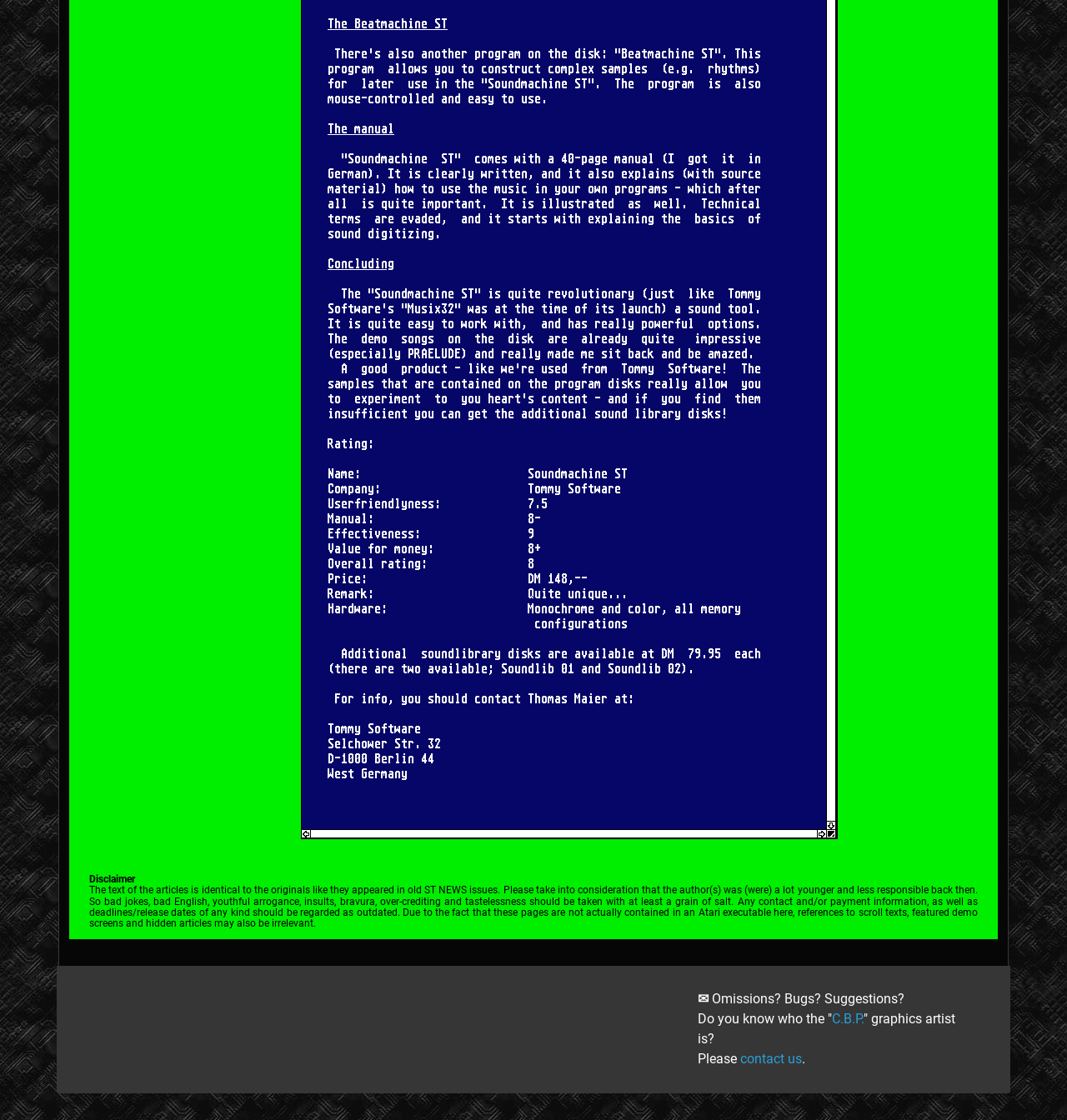What is the name of the program?
Refer to the image and respond with a one-word or short-phrase answer.

Soundmachine ST